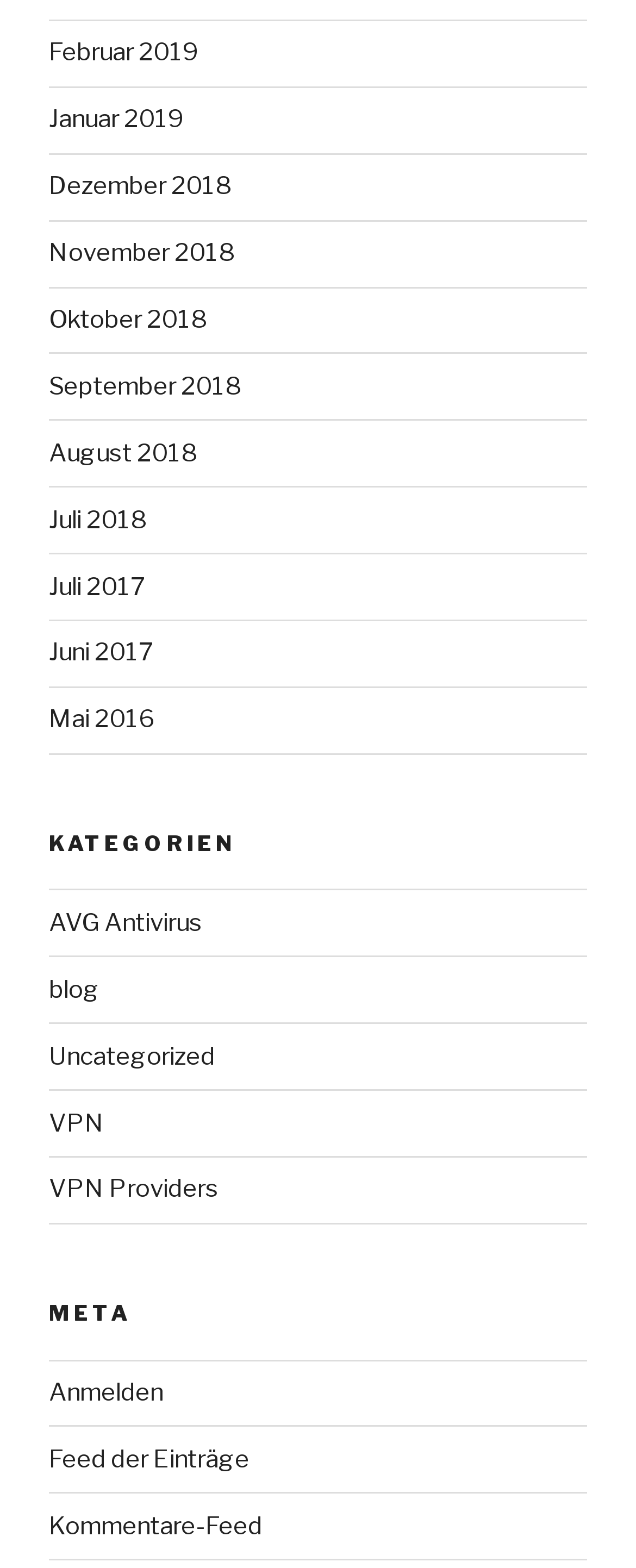Please indicate the bounding box coordinates of the element's region to be clicked to achieve the instruction: "View VPN Providers". Provide the coordinates as four float numbers between 0 and 1, i.e., [left, top, right, bottom].

[0.077, 0.749, 0.344, 0.768]